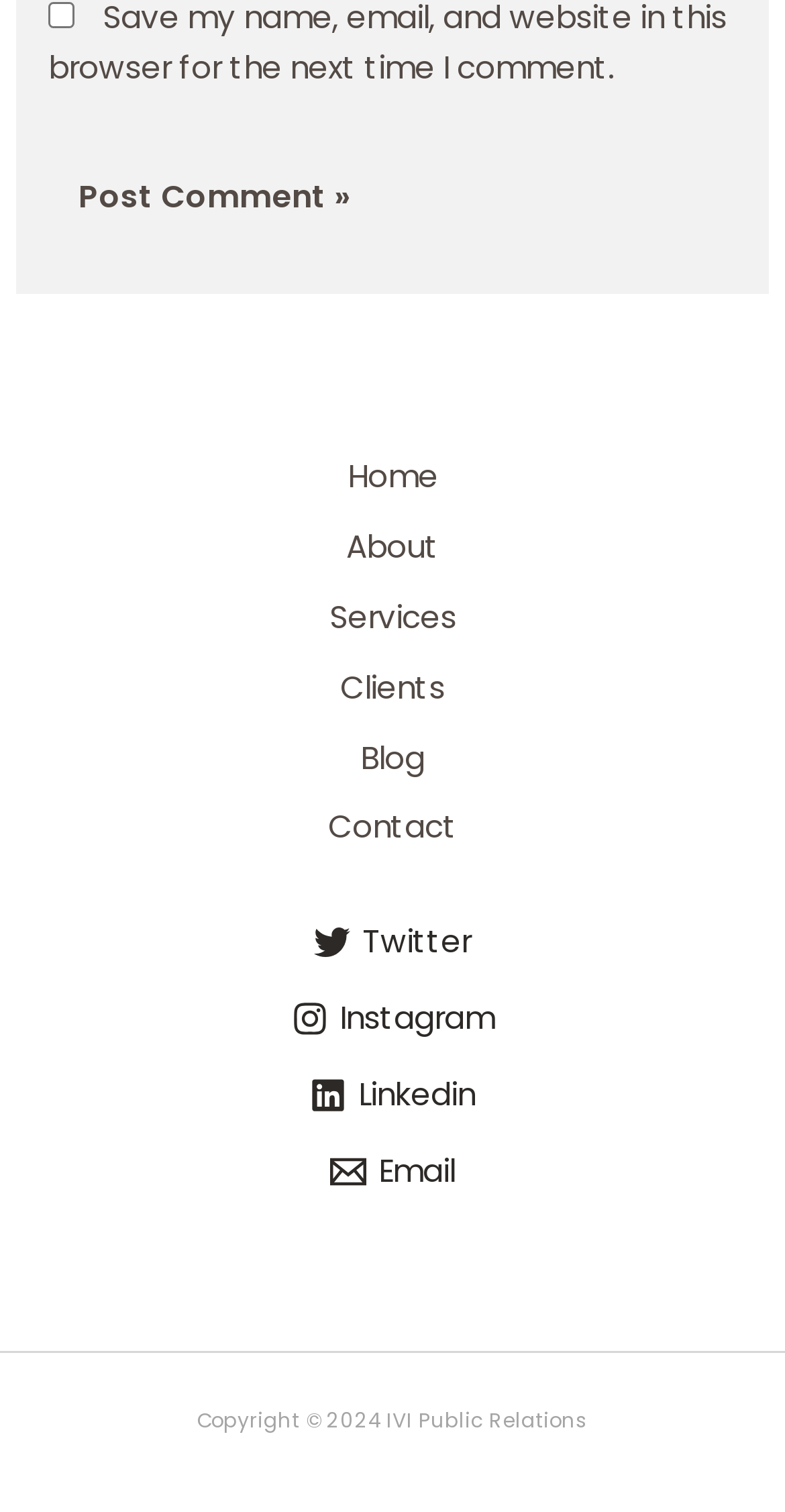Please reply with a single word or brief phrase to the question: 
What is the copyright year?

2024